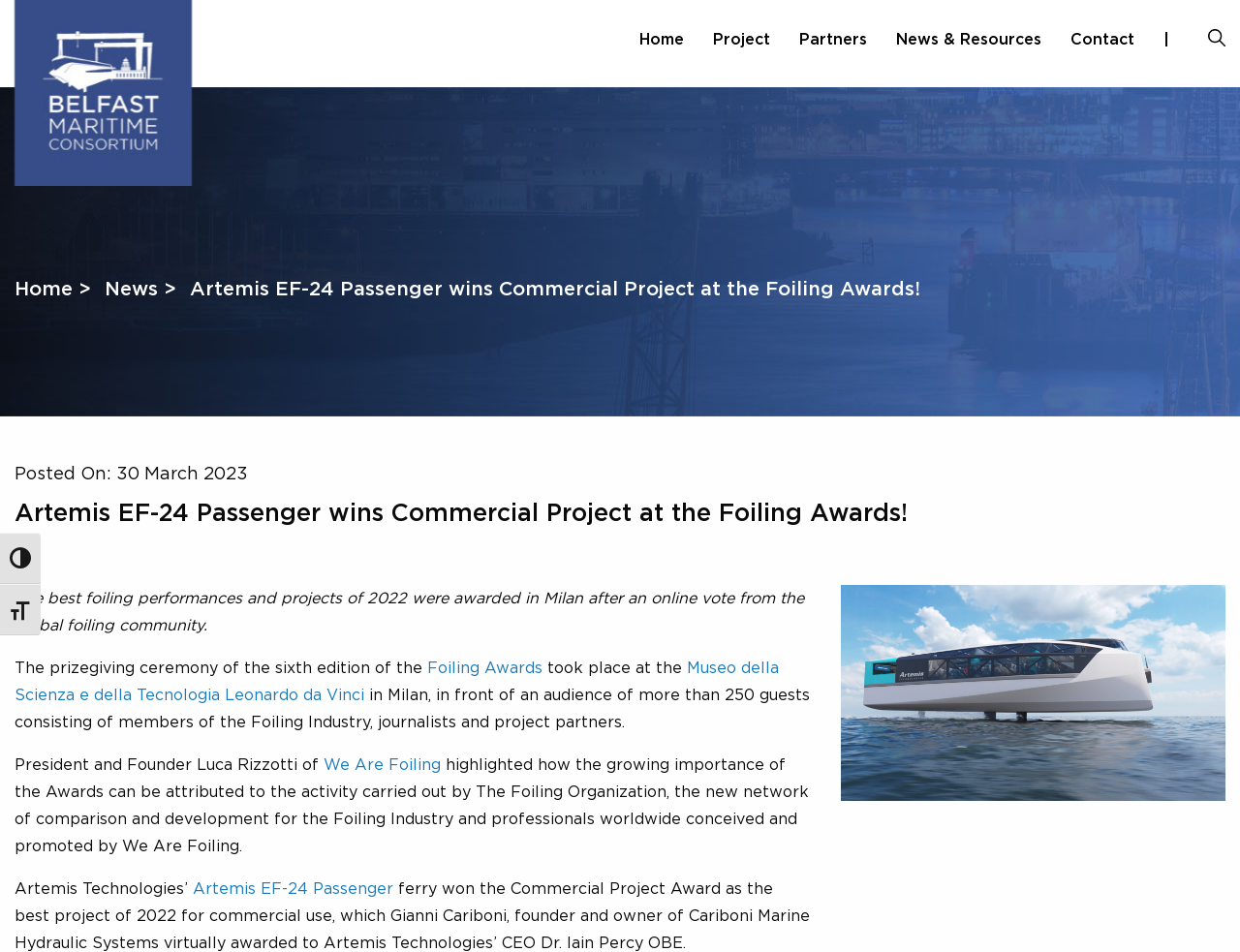Determine the bounding box coordinates for the UI element described. Format the coordinates as (top-left x, top-left y, bottom-right x, bottom-right y) and ensure all values are between 0 and 1. Element description: We Are Foiling

[0.261, 0.796, 0.355, 0.812]